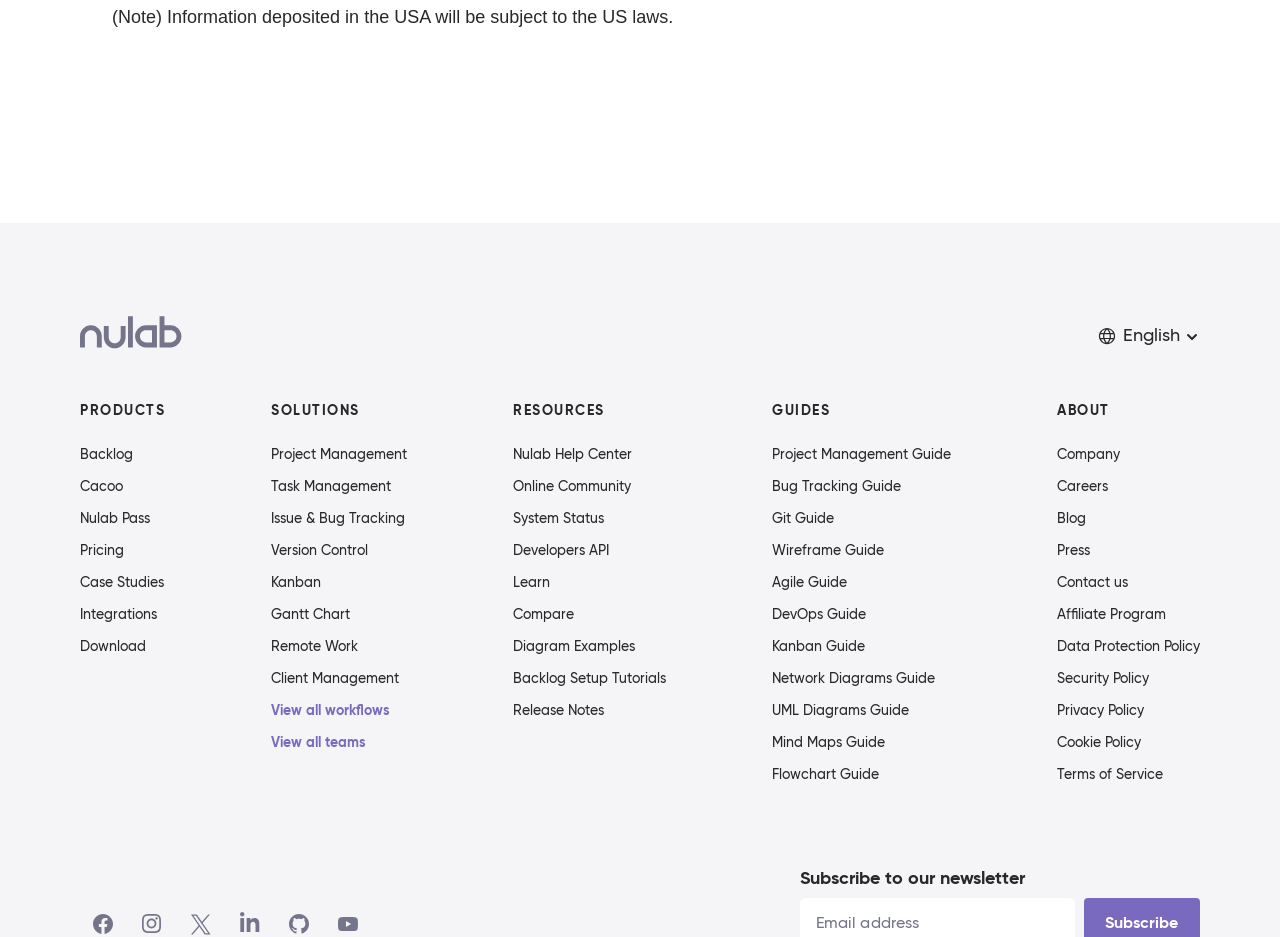Determine the bounding box of the UI component based on this description: "Affiliate Program". The bounding box coordinates should be four float values between 0 and 1, i.e., [left, top, right, bottom].

[0.826, 0.646, 0.938, 0.665]